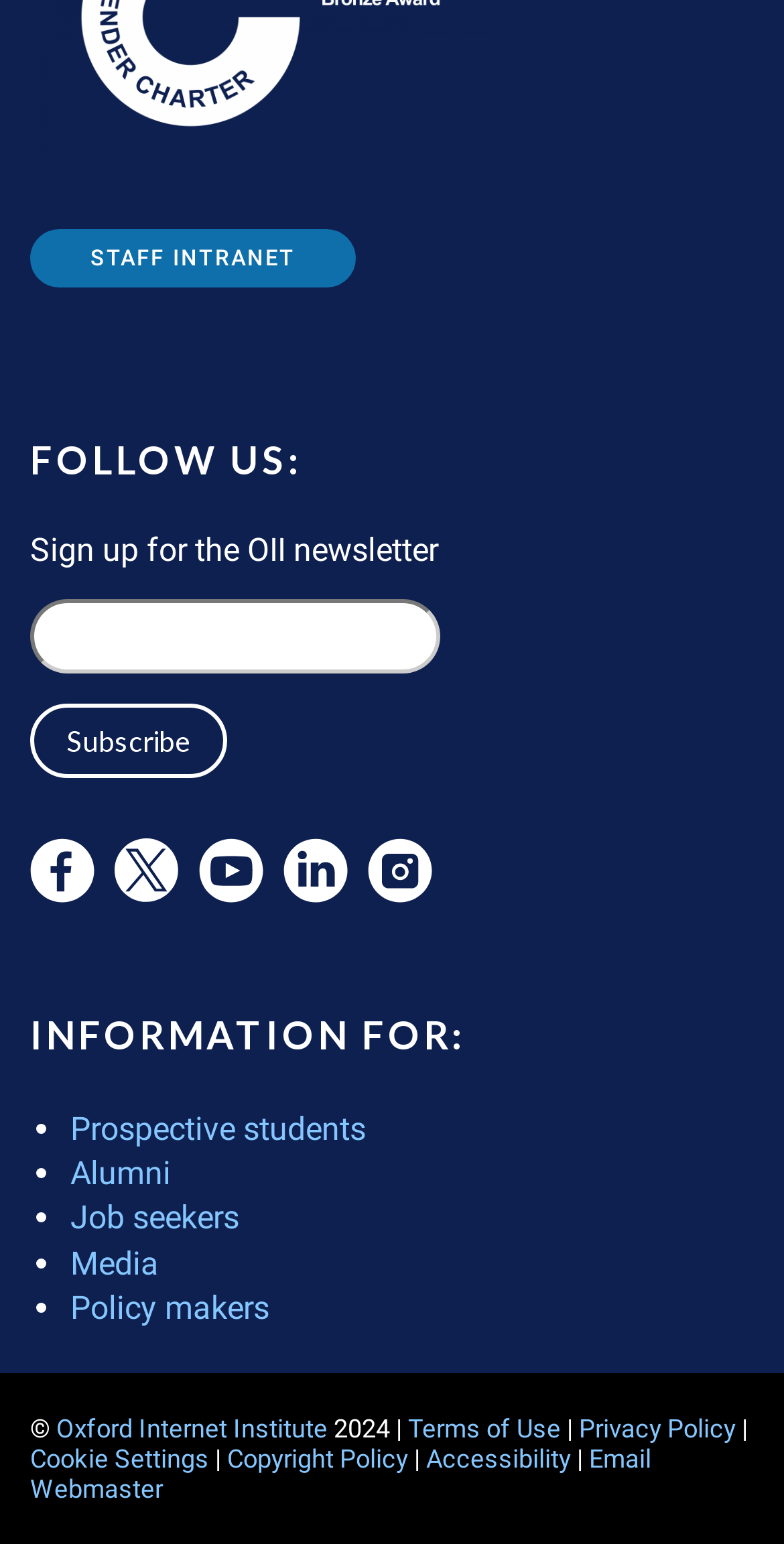Using the webpage screenshot, locate the HTML element that fits the following description and provide its bounding box: "Copyright Policy".

[0.29, 0.934, 0.521, 0.954]